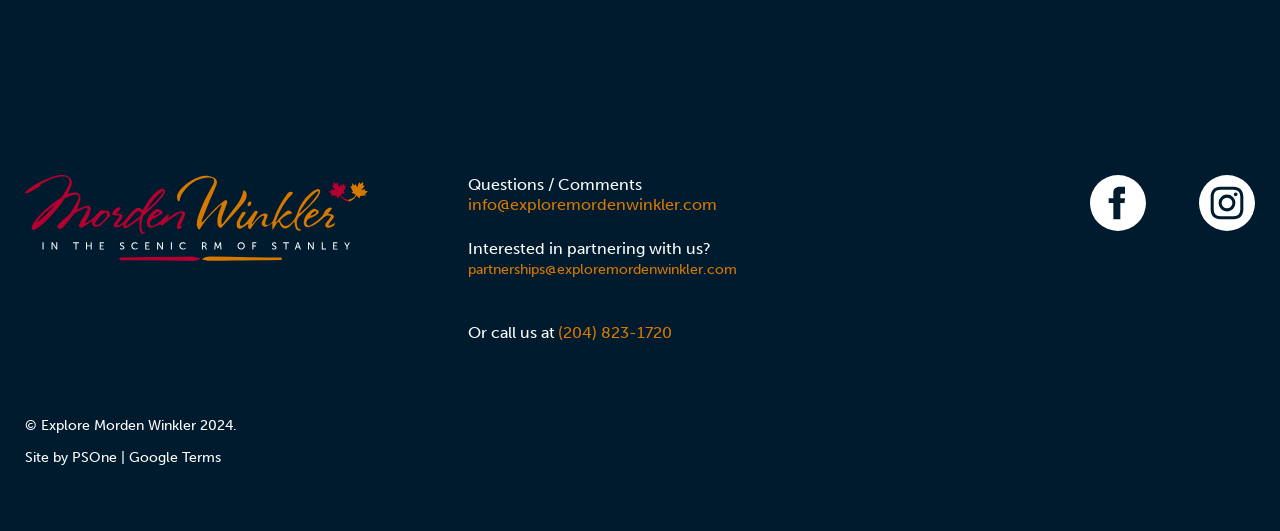Please give a succinct answer to the question in one word or phrase:
What is the logo of Explore Morden Winkler?

Explore Morden Winkler logo